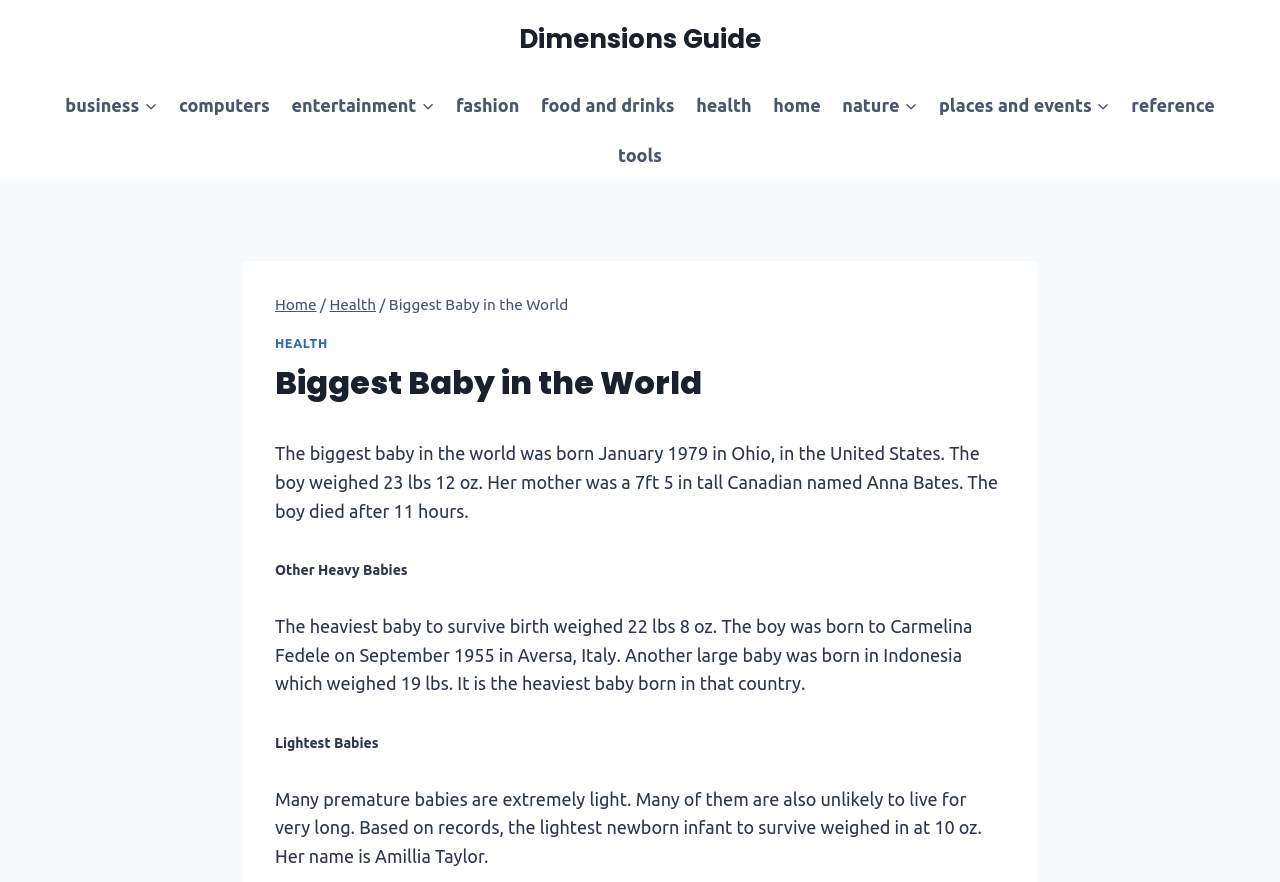Identify the bounding box coordinates of the area you need to click to perform the following instruction: "Go to the 'Health' page".

[0.535, 0.091, 0.596, 0.148]